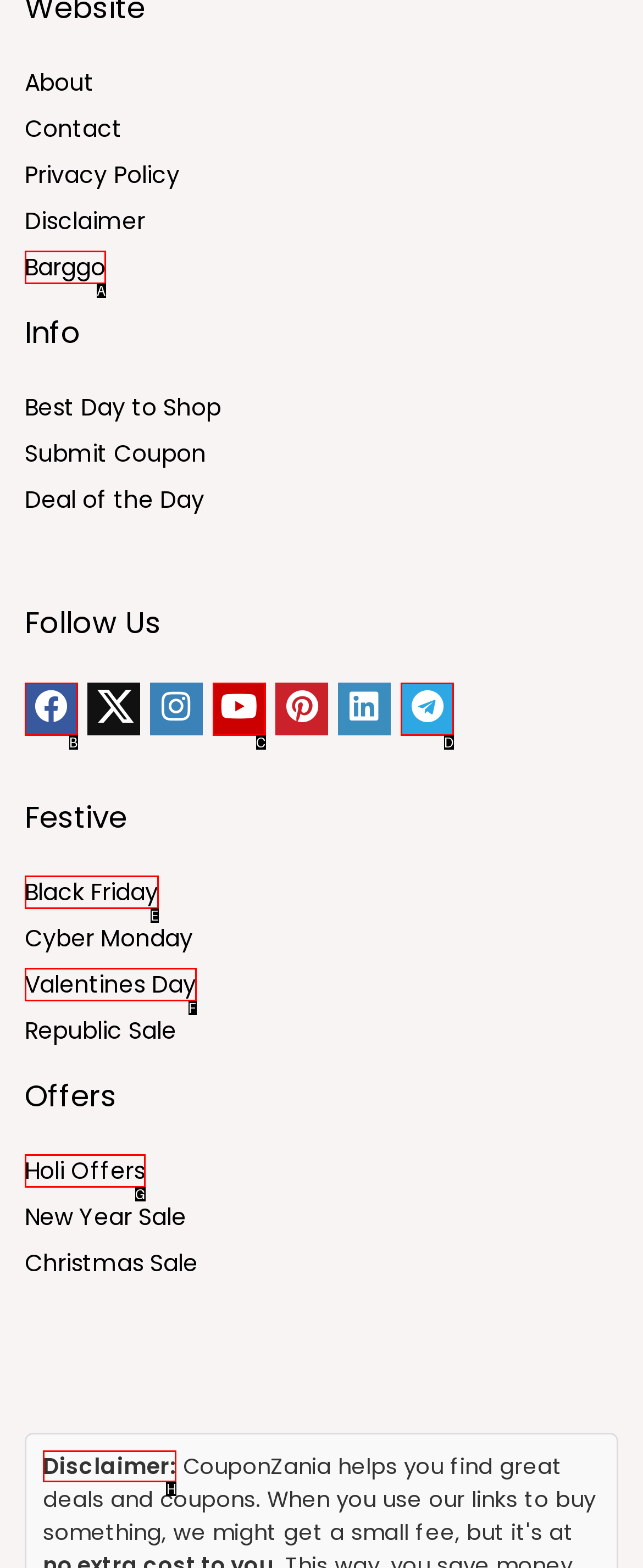Determine which letter corresponds to the UI element to click for this task: Read Disclaimer
Respond with the letter from the available options.

H